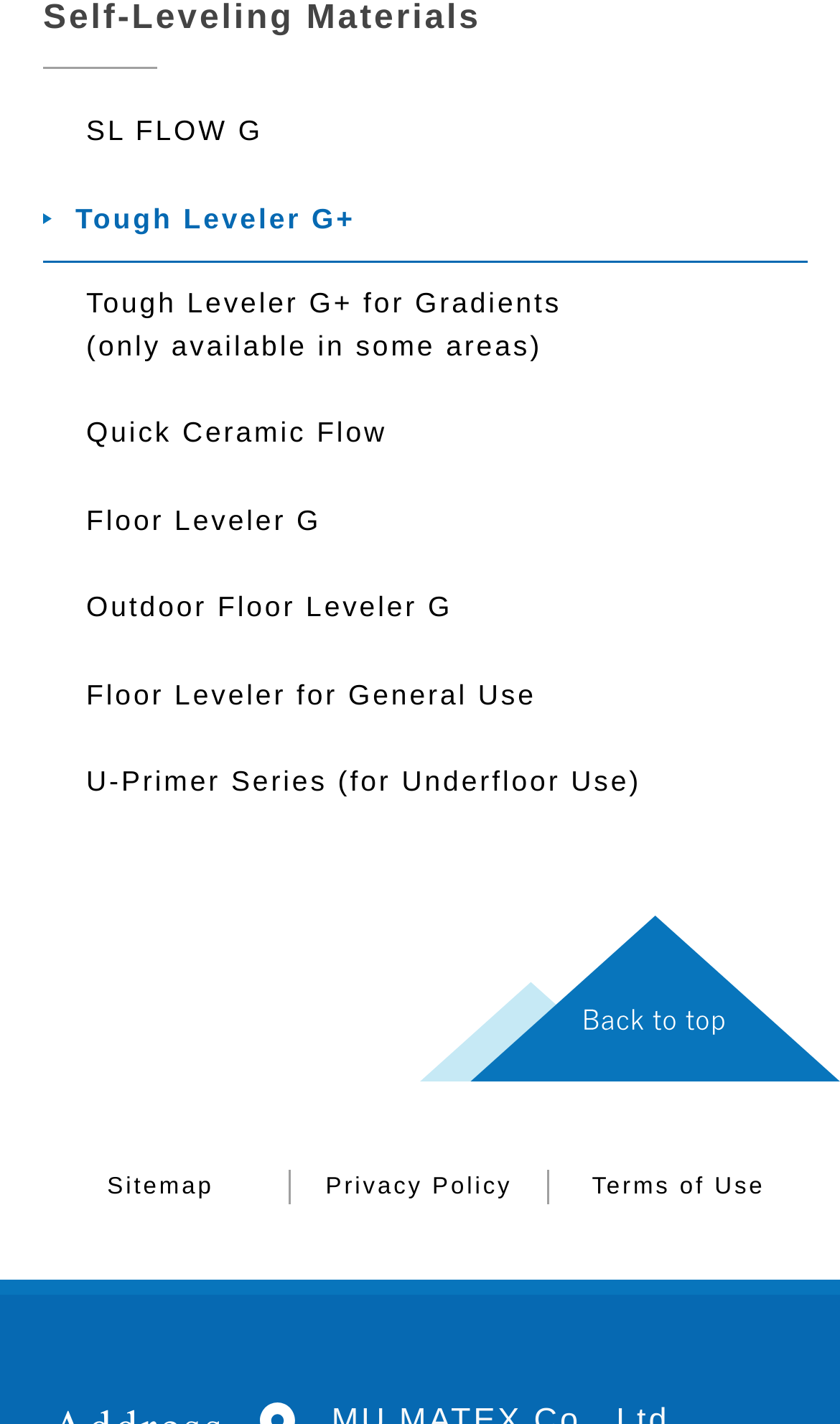Please specify the bounding box coordinates in the format (top-left x, top-left y, bottom-right x, bottom-right y), with values ranging from 0 to 1. Identify the bounding box for the UI component described as follows: Calculate Your Future Points (Calculator)

None